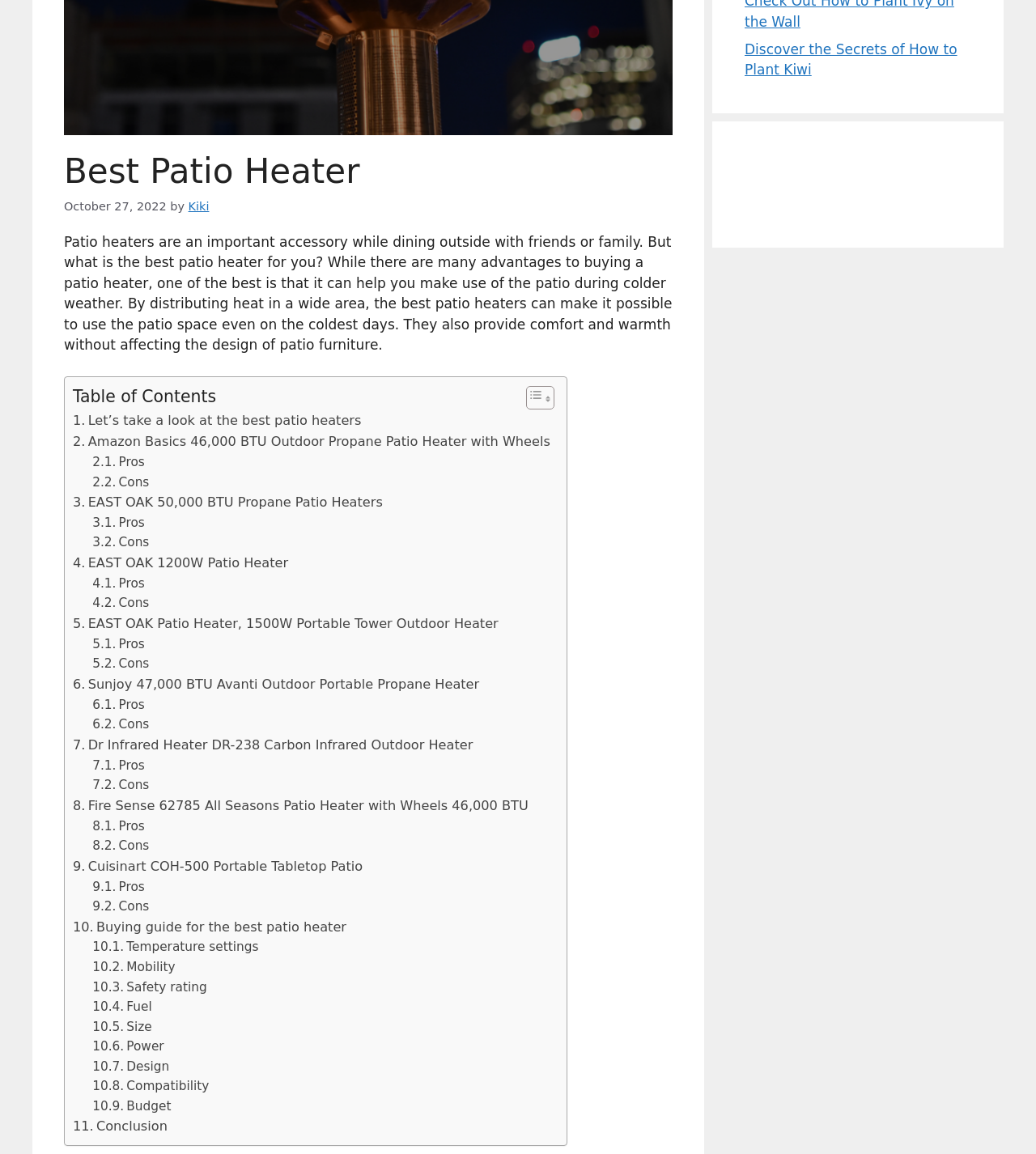Using the provided description: "Pros", find the bounding box coordinates of the corresponding UI element. The output should be four float numbers between 0 and 1, in the format [left, top, right, bottom].

[0.089, 0.76, 0.14, 0.777]